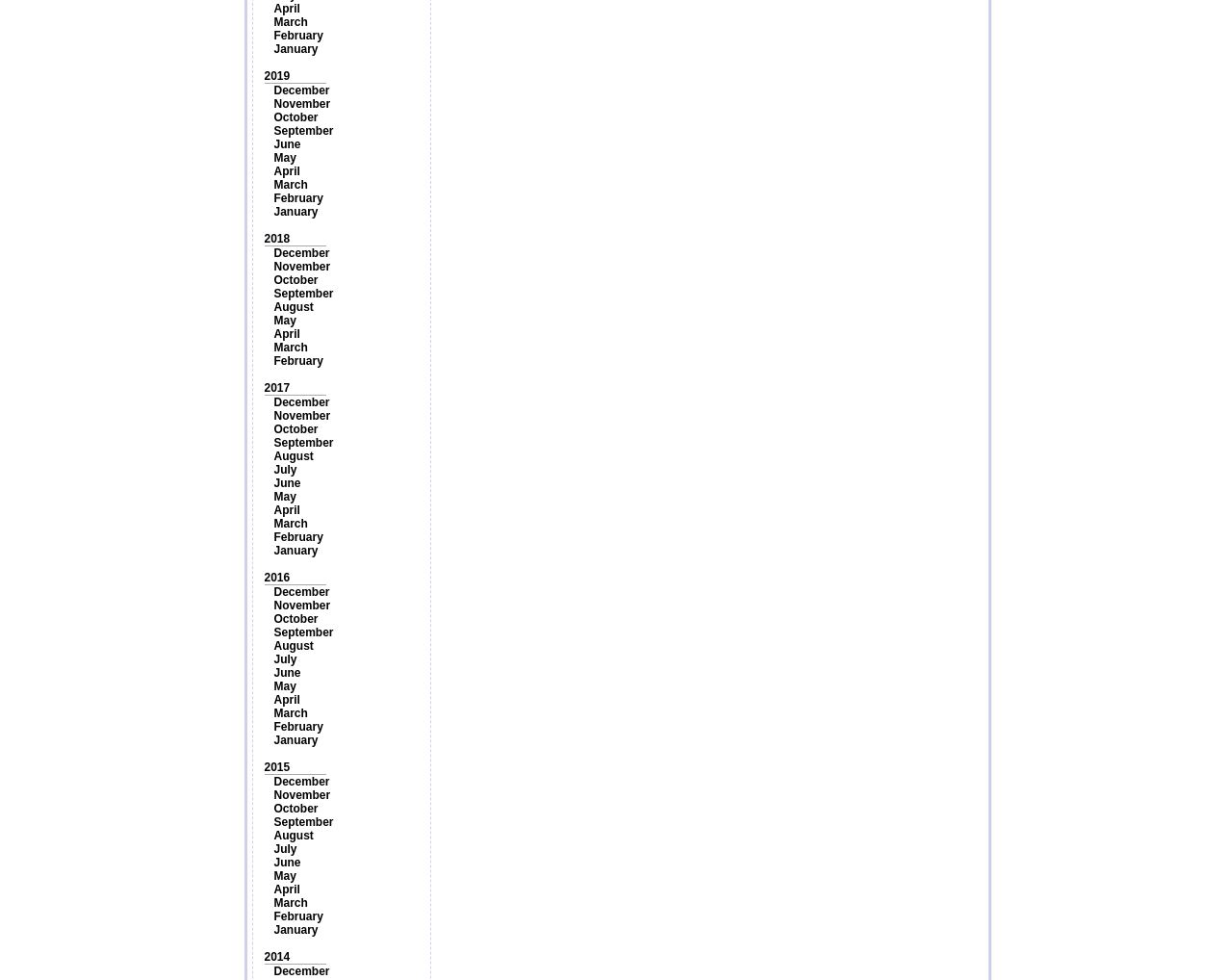Please determine the bounding box coordinates of the element to click on in order to accomplish the following task: "Browse August 2015". Ensure the coordinates are four float numbers ranging from 0 to 1, i.e., [left, top, right, bottom].

[0.222, 0.846, 0.255, 0.86]